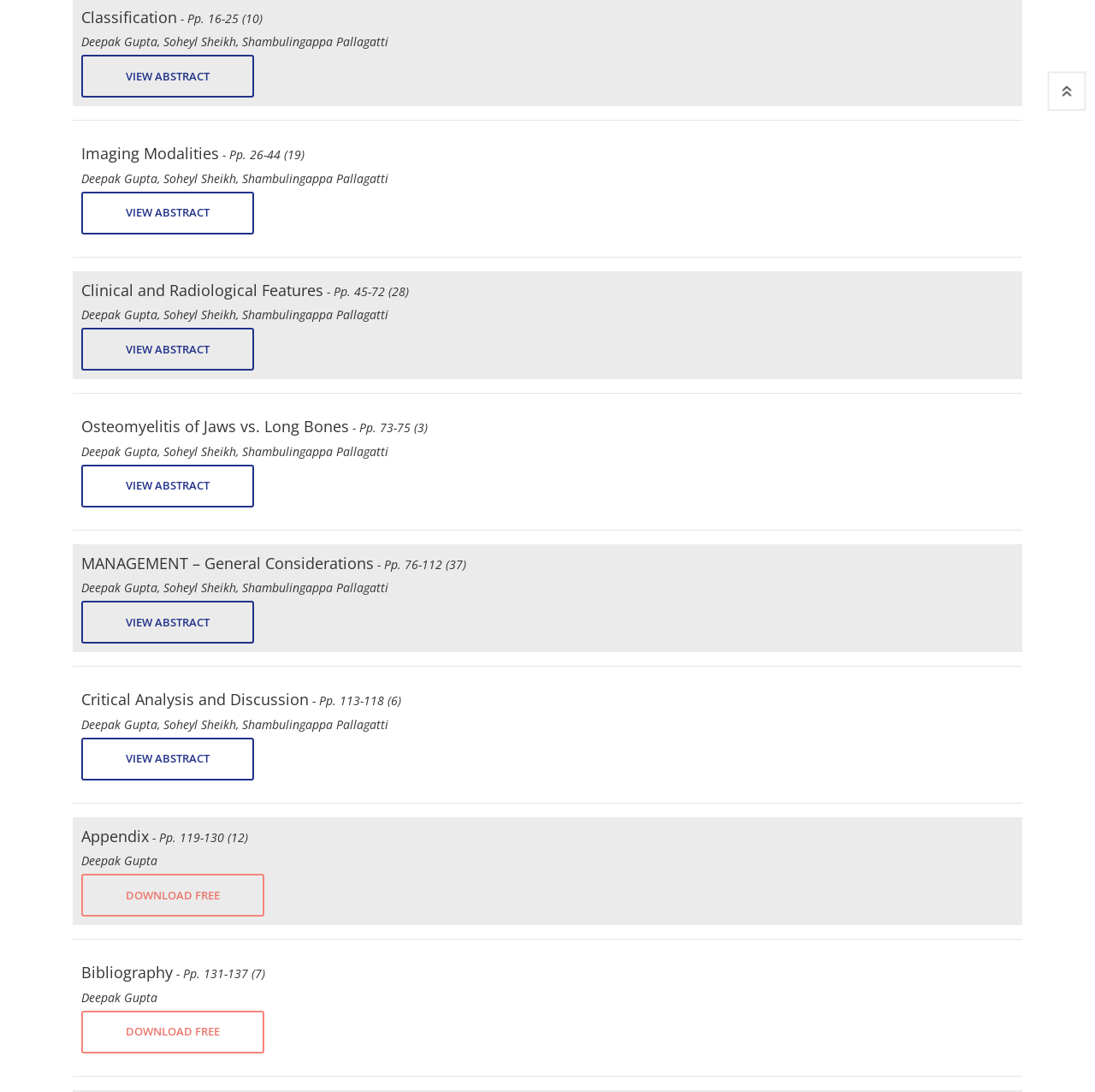Specify the bounding box coordinates of the element's area that should be clicked to execute the given instruction: "Read about animated abstracts". The coordinates should be four float numbers between 0 and 1, i.e., [left, top, right, bottom].

[0.289, 0.36, 0.392, 0.379]